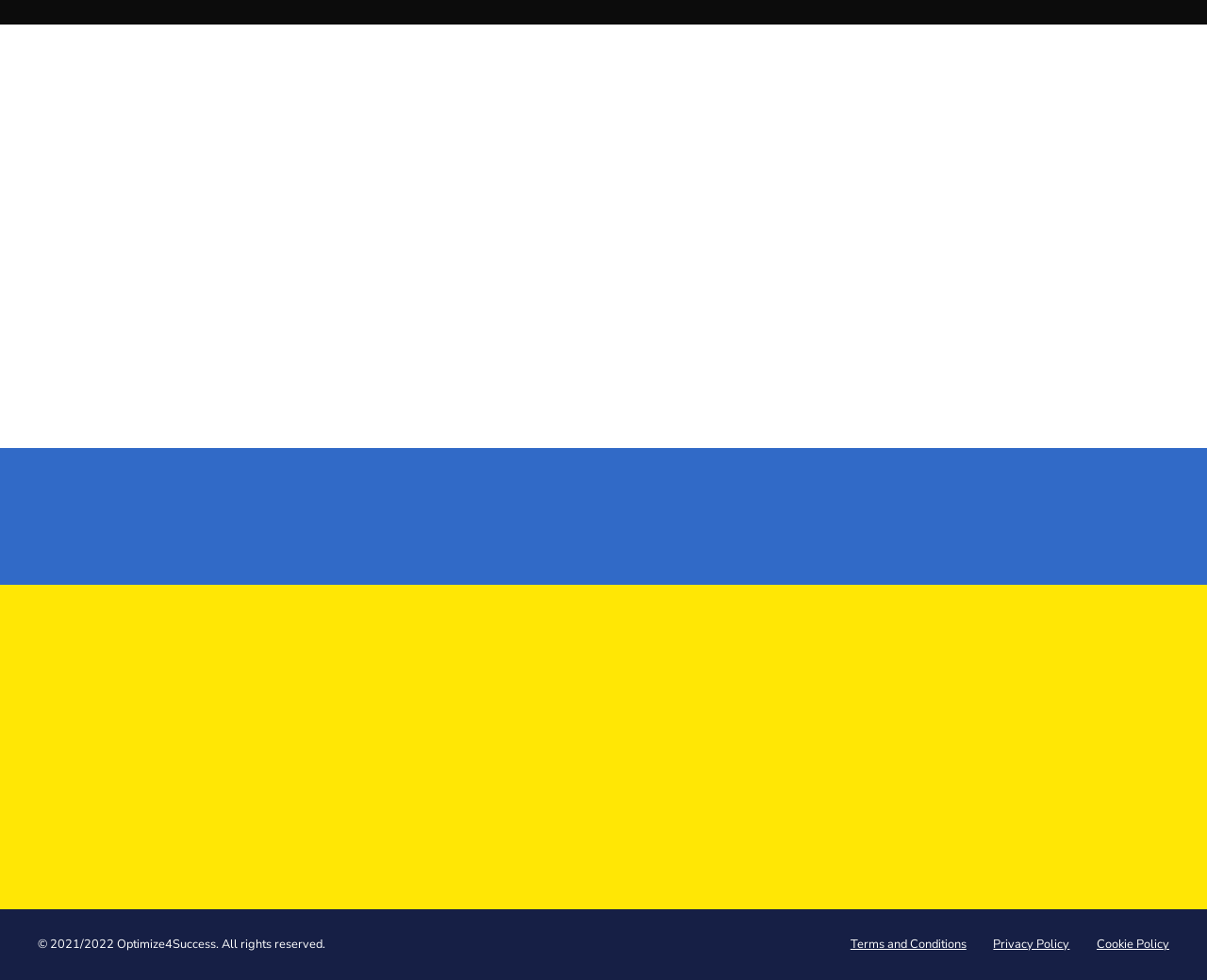Analyze the image and deliver a detailed answer to the question: What is the location of the company?

The location of the company is Burbank, CA, as mentioned in the text 'create a digital space in Burbank, CA that’s as inviting and satisfying as the experience you offer within your restaurant itself' and also in the contact information '303 N Glenoaks Blvd Suite 200, Burbank CA, 91502'.